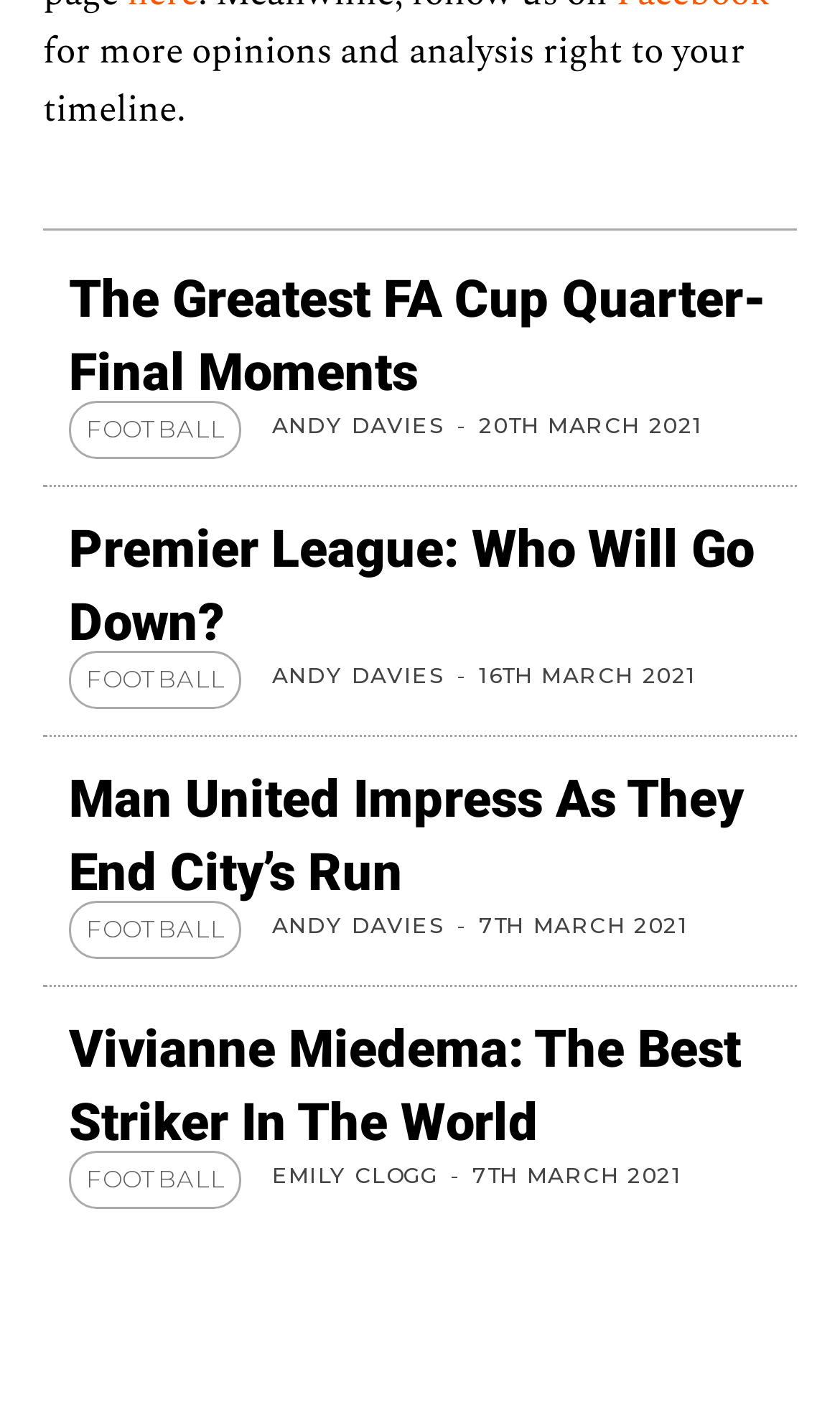Please identify the bounding box coordinates of the element I should click to complete this instruction: 'view Vivianne Miedema: The Best Striker In The World article'. The coordinates should be given as four float numbers between 0 and 1, like this: [left, top, right, bottom].

[0.082, 0.719, 0.882, 0.813]